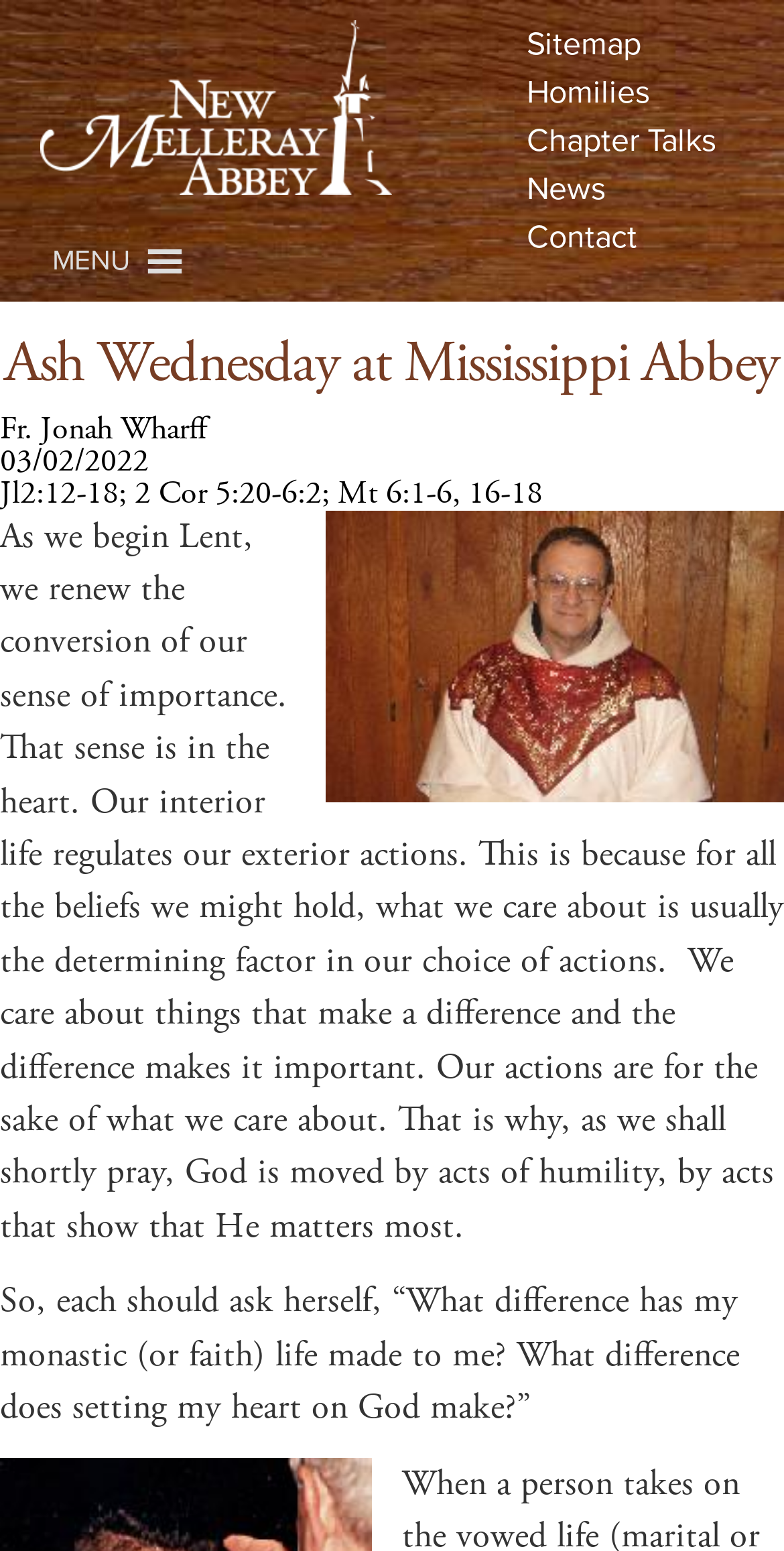Identify the bounding box coordinates of the clickable region to carry out the given instruction: "Contact the monastery".

[0.672, 0.14, 0.813, 0.166]